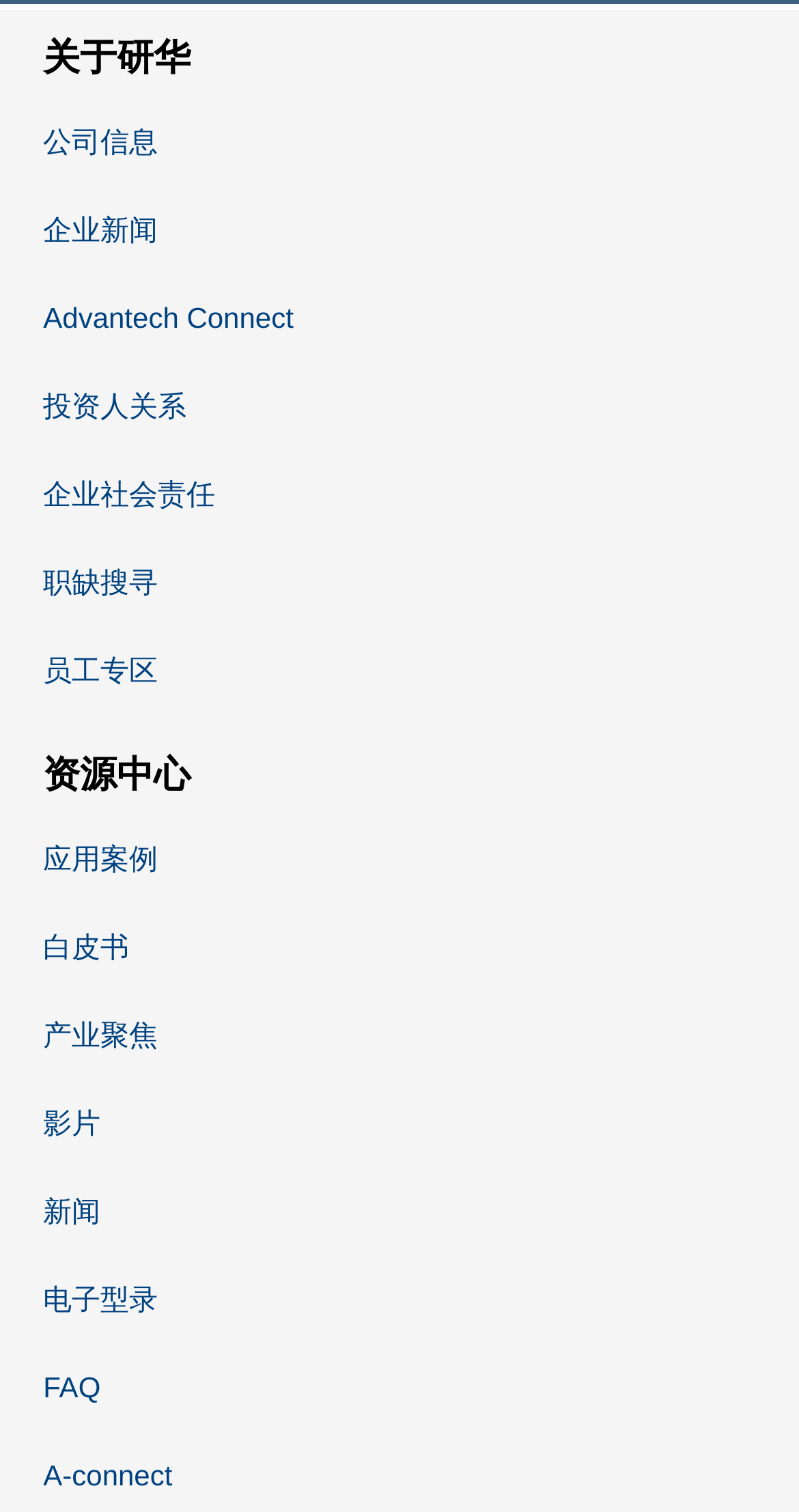Specify the bounding box coordinates for the region that must be clicked to perform the given instruction: "Watch videos".

[0.054, 0.714, 0.126, 0.773]